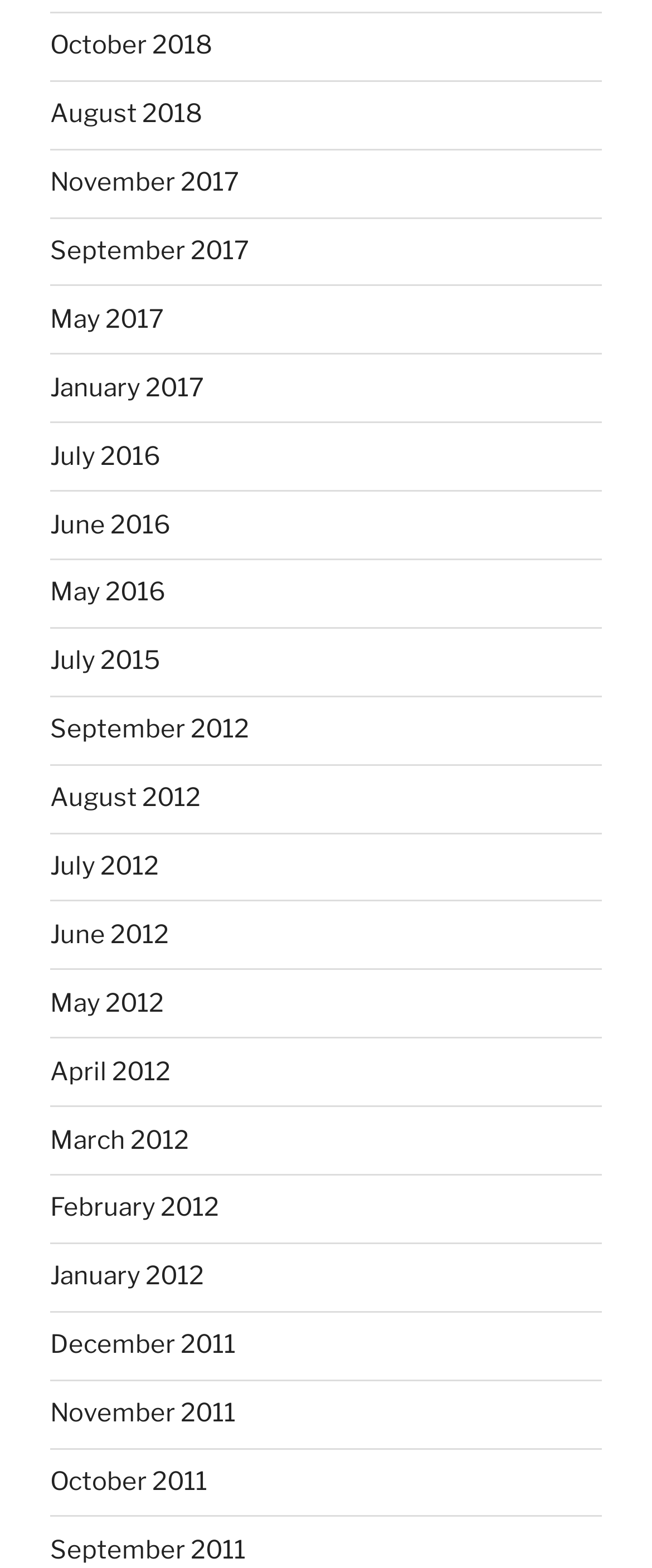Find the bounding box of the UI element described as follows: "May 2017".

[0.077, 0.194, 0.251, 0.213]